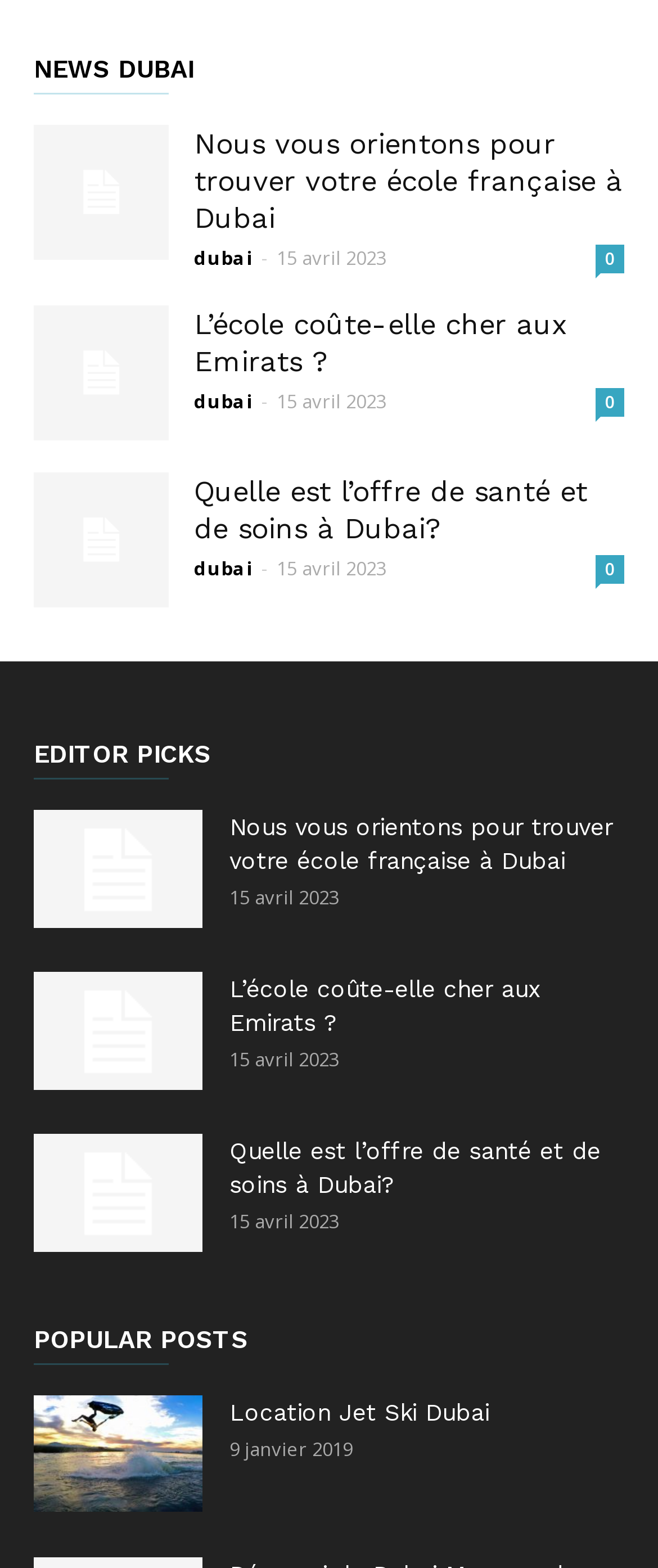Identify the bounding box of the UI component described as: "0".

[0.905, 0.156, 0.949, 0.174]